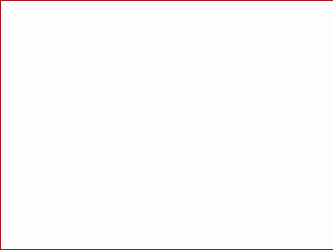Offer a thorough description of the image.

The image corresponds to the article titled "Detriment Of Mars And Constructive Solutions," which likely explores the astrological implications of Mars being in a state of detriment and offers insights into constructive approaches to navigate these challenges. The visual elements are part of a broader collection that includes various articles related to astrology, showcasing topics such as personal traits, compatibility, and historical significance associated with the Gemini sign. This particular section of the webpage seems dedicated to providing valuable astrological information and guidance.